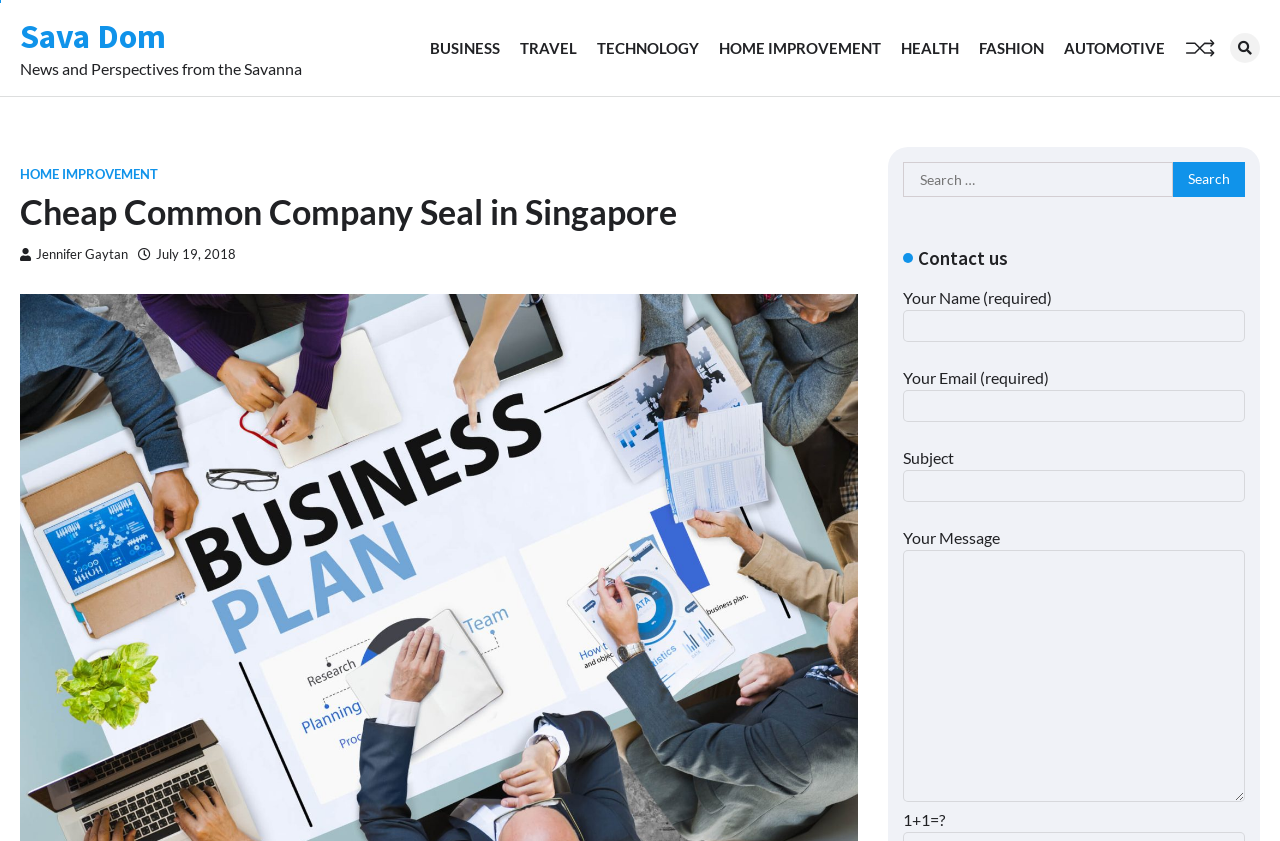What is the math question in the contact form?
From the image, provide a succinct answer in one word or a short phrase.

1+1=?